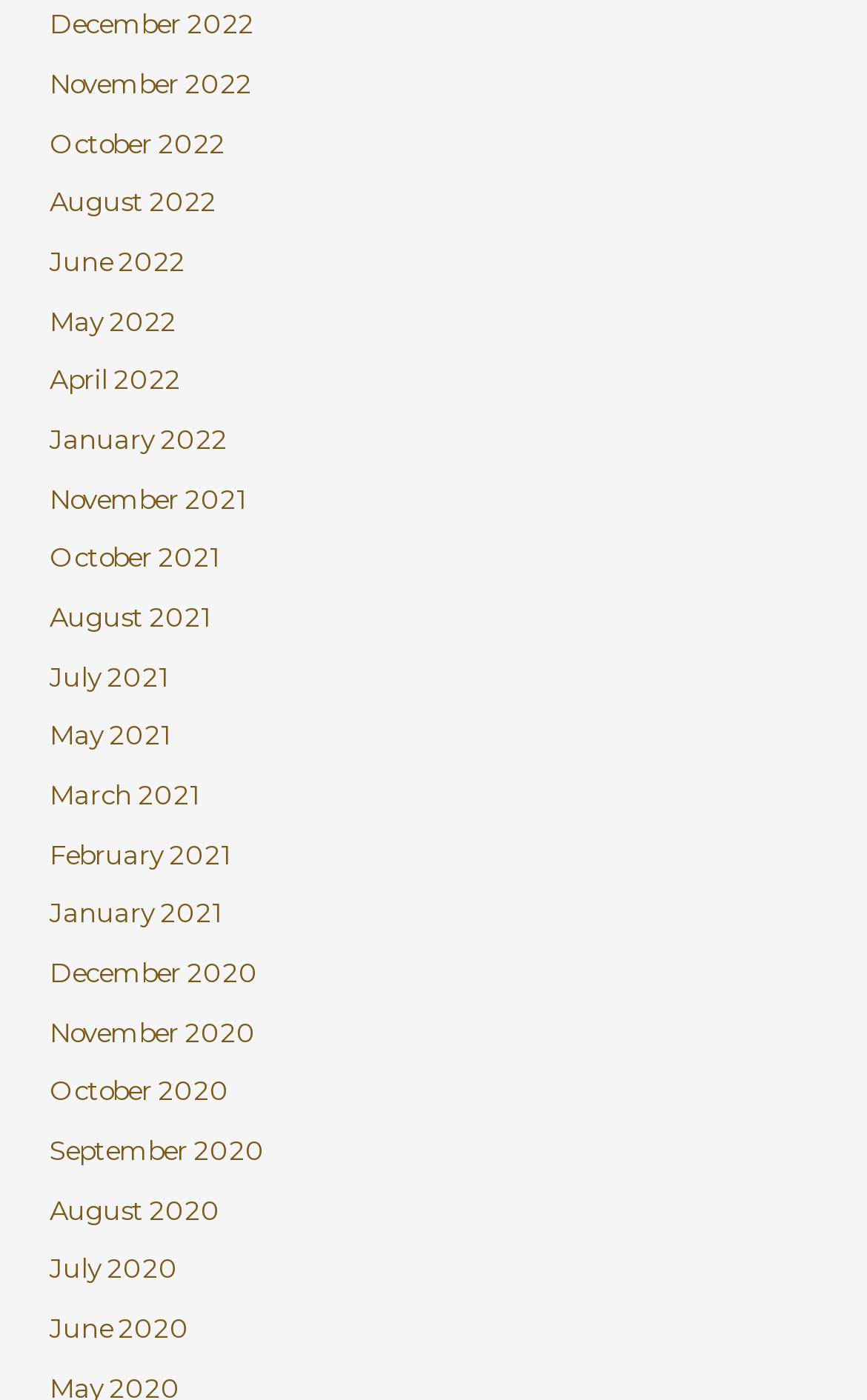Please mark the bounding box coordinates of the area that should be clicked to carry out the instruction: "View November 2021".

[0.058, 0.345, 0.283, 0.368]